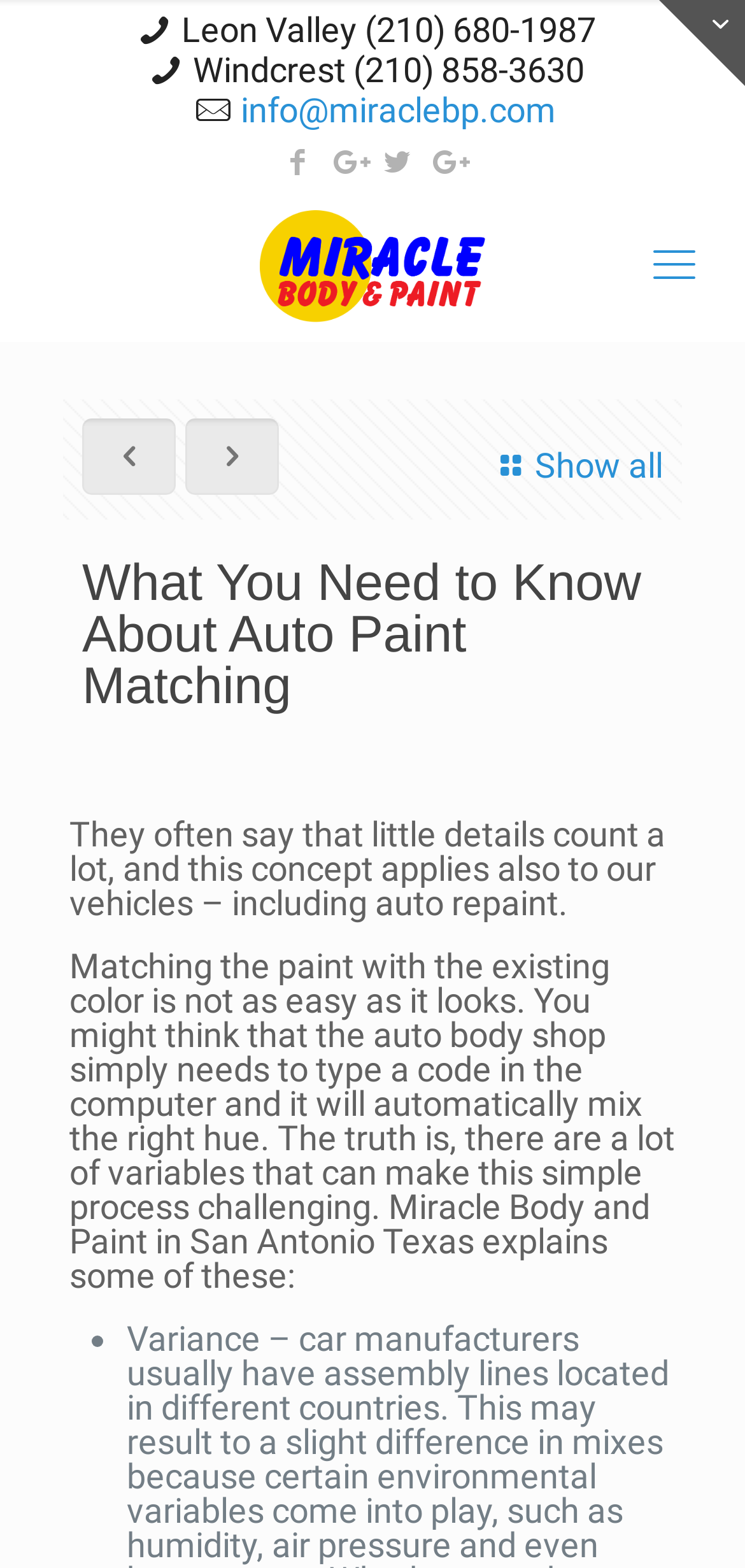What is the name of the auto body shop?
Based on the screenshot, provide your answer in one word or phrase.

Miracle Body and Paint